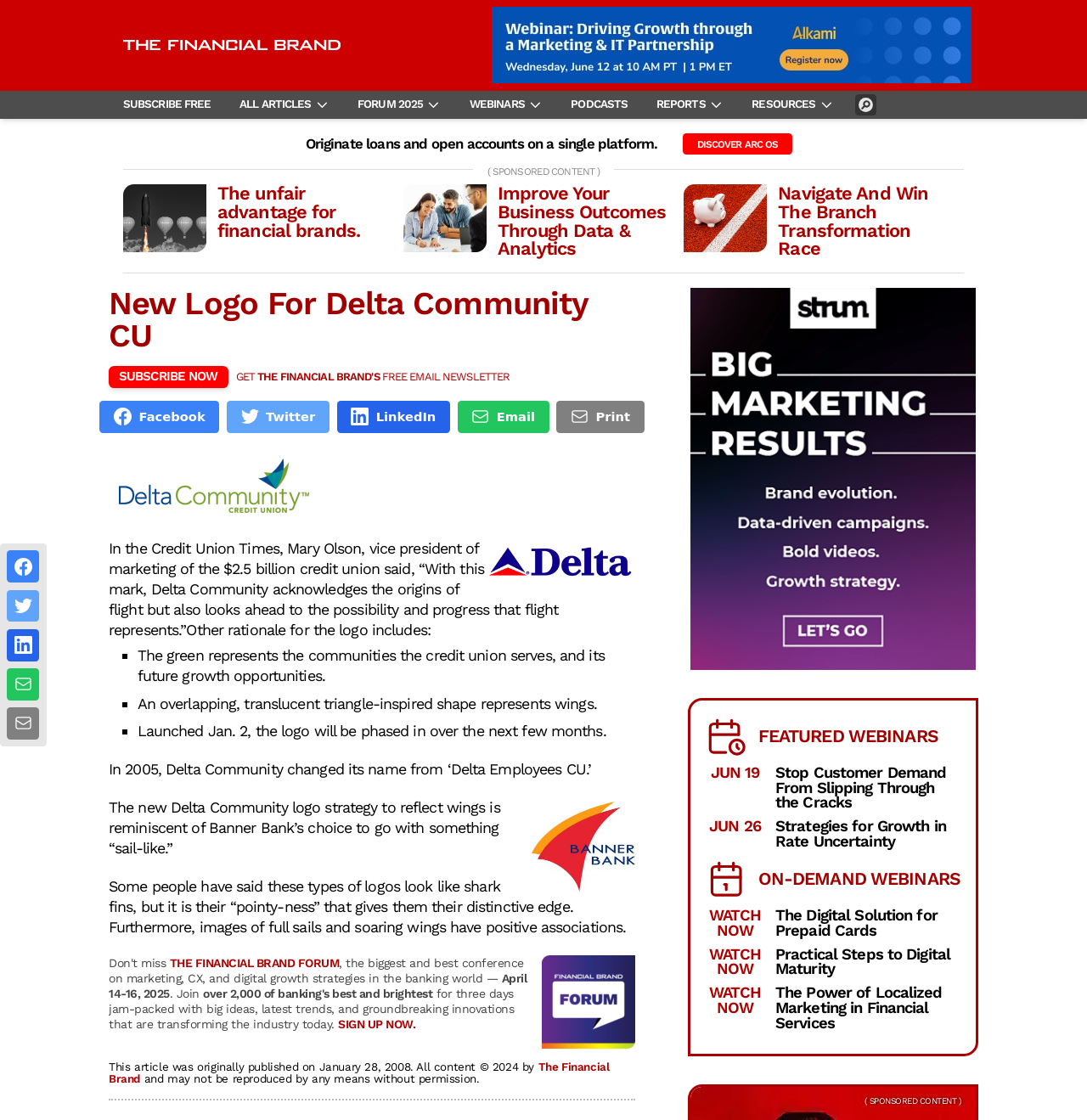Summarize the webpage in an elaborate manner.

The webpage is about the new logo of Delta Community Credit Union, with a focus on its design and meaning. At the top, there is a navigation bar with links to "The Financial Brand", "Alkami", and "SUBSCRIBE FREE". Below this, there are several sections with headings and images. 

On the left side, there are links to "ALL ARTICLES", "FORUM 2025", "WEBINARS", "PODCASTS", "REPORTS", and "RESOURCES", each accompanied by a small icon. On the right side, there is a search bar with a "GO" button.

The main content of the page is an article about the new logo of Delta Community Credit Union. The article is divided into sections with headings and includes images of the logo, as well as logos of other companies, such as Delta Airlines and Banner Bank. The text explains the design and meaning of the new logo, including the use of green to represent the communities served by the credit union and the wing-inspired shape.

Below the article, there are links to social media platforms, including Facebook, Twitter, LinkedIn, and Email, as well as a link to print the page. There is also a section with a heading "THE FINANCIAL BRAND FORUM" and a link to a conference on marketing, CX, and digital growth strategies in the banking world.